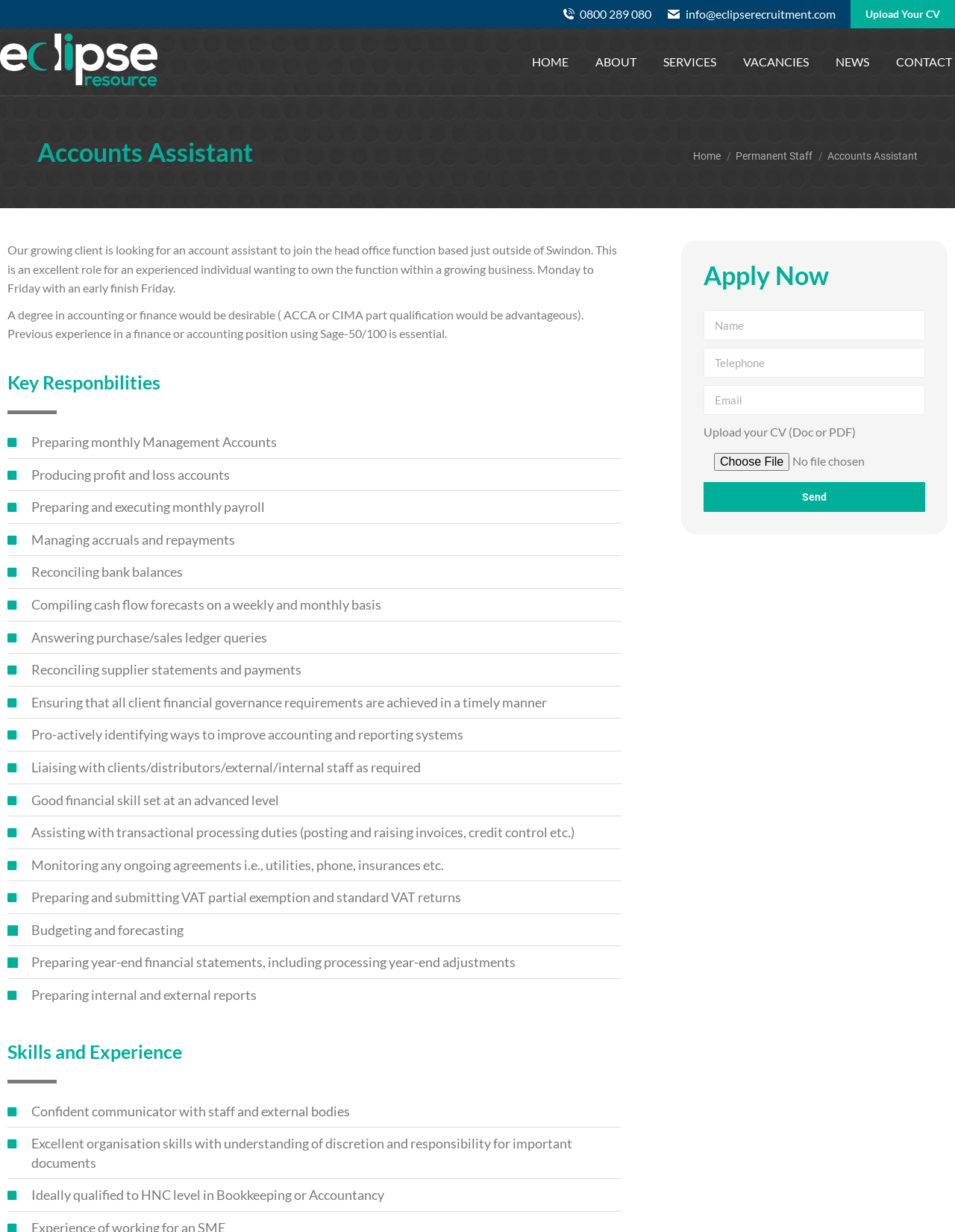For the following element description, predict the bounding box coordinates in the format (top-left x, top-left y, bottom-right x, bottom-right y). All values should be floating point numbers between 0 and 1. Description: Home

[0.554, 0.034, 0.598, 0.067]